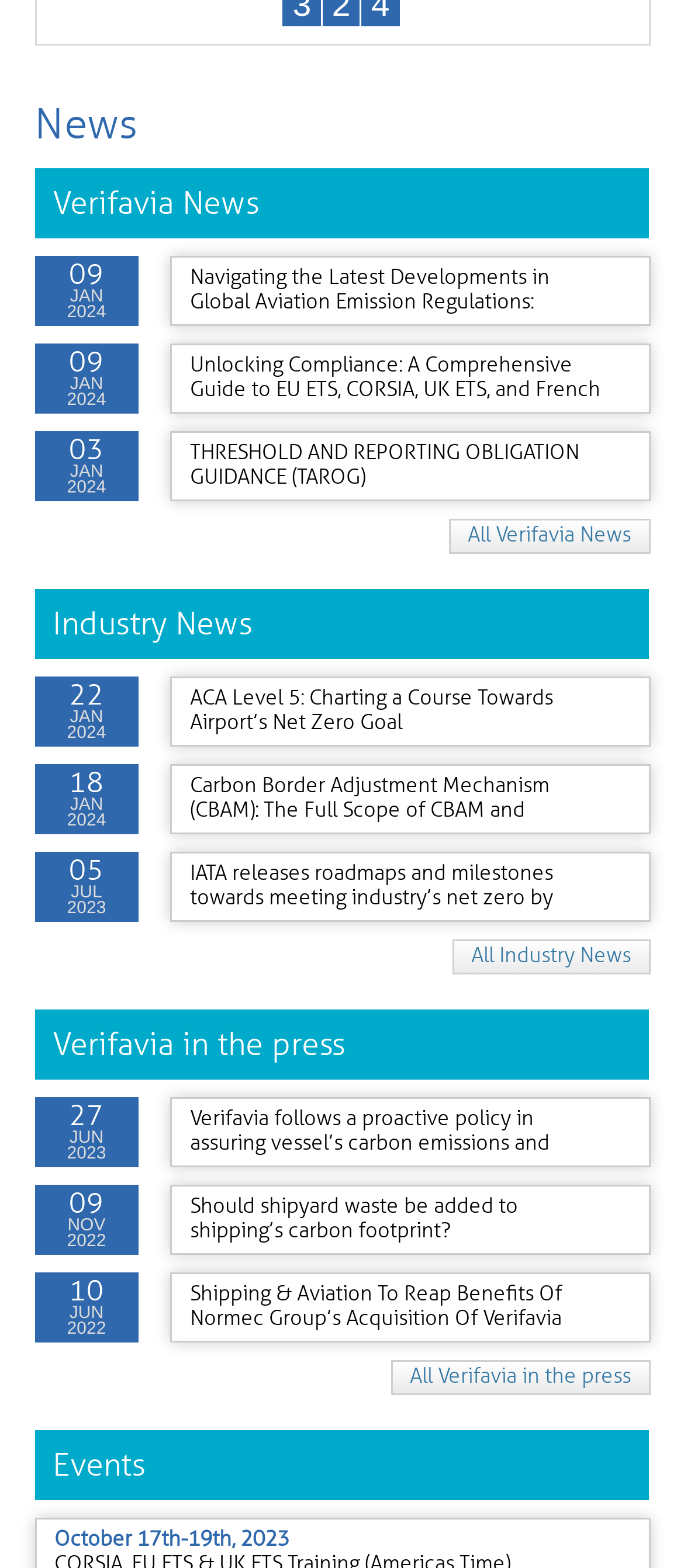Using the provided element description, identify the bounding box coordinates as (top-left x, top-left y, bottom-right x, bottom-right y). Ensure all values are between 0 and 1. Description: All Verifavia in the press

[0.571, 0.867, 0.95, 0.89]